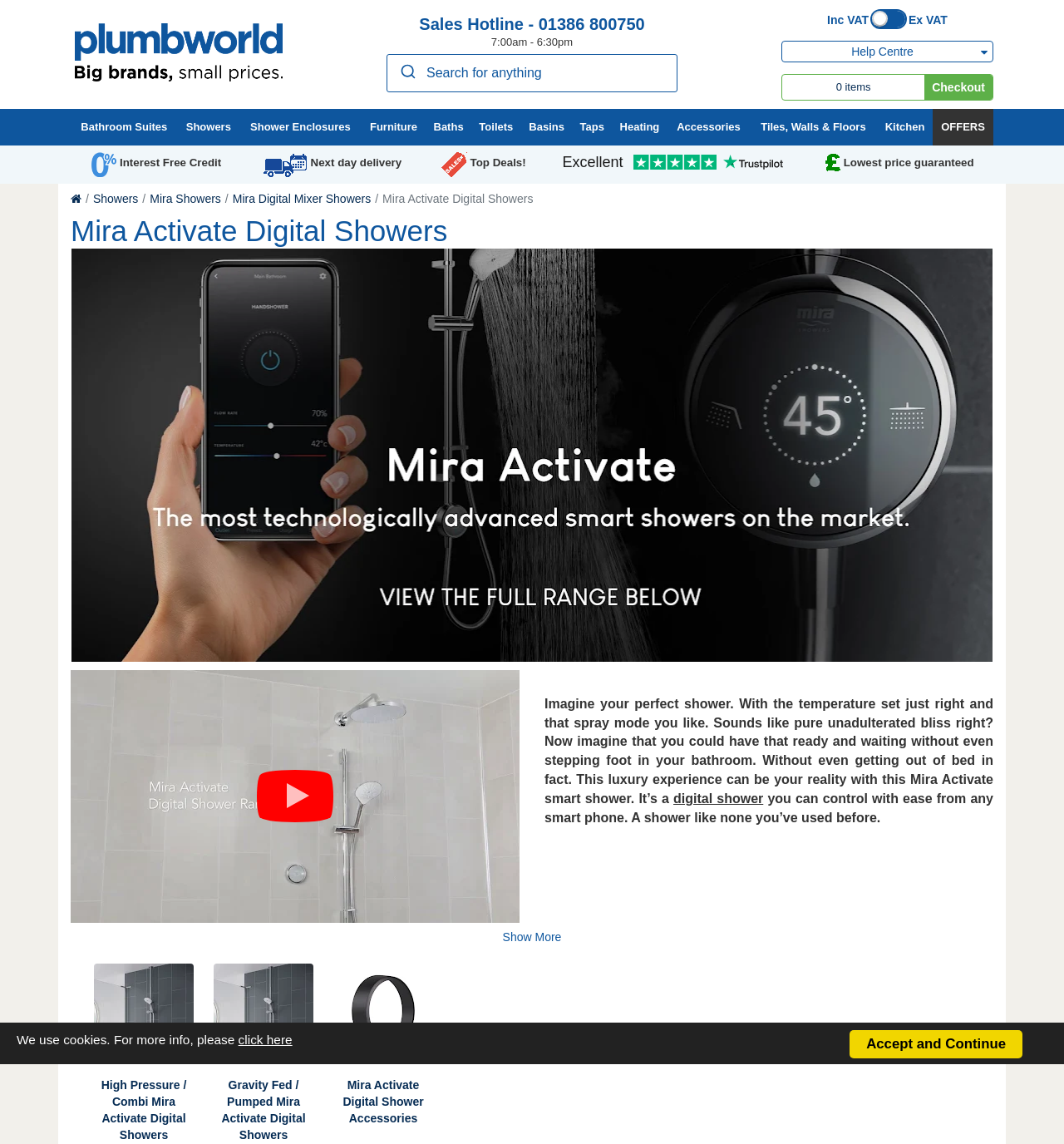Please give a succinct answer using a single word or phrase:
How many types of Mira Activate Digital Showers are listed on this page?

Three